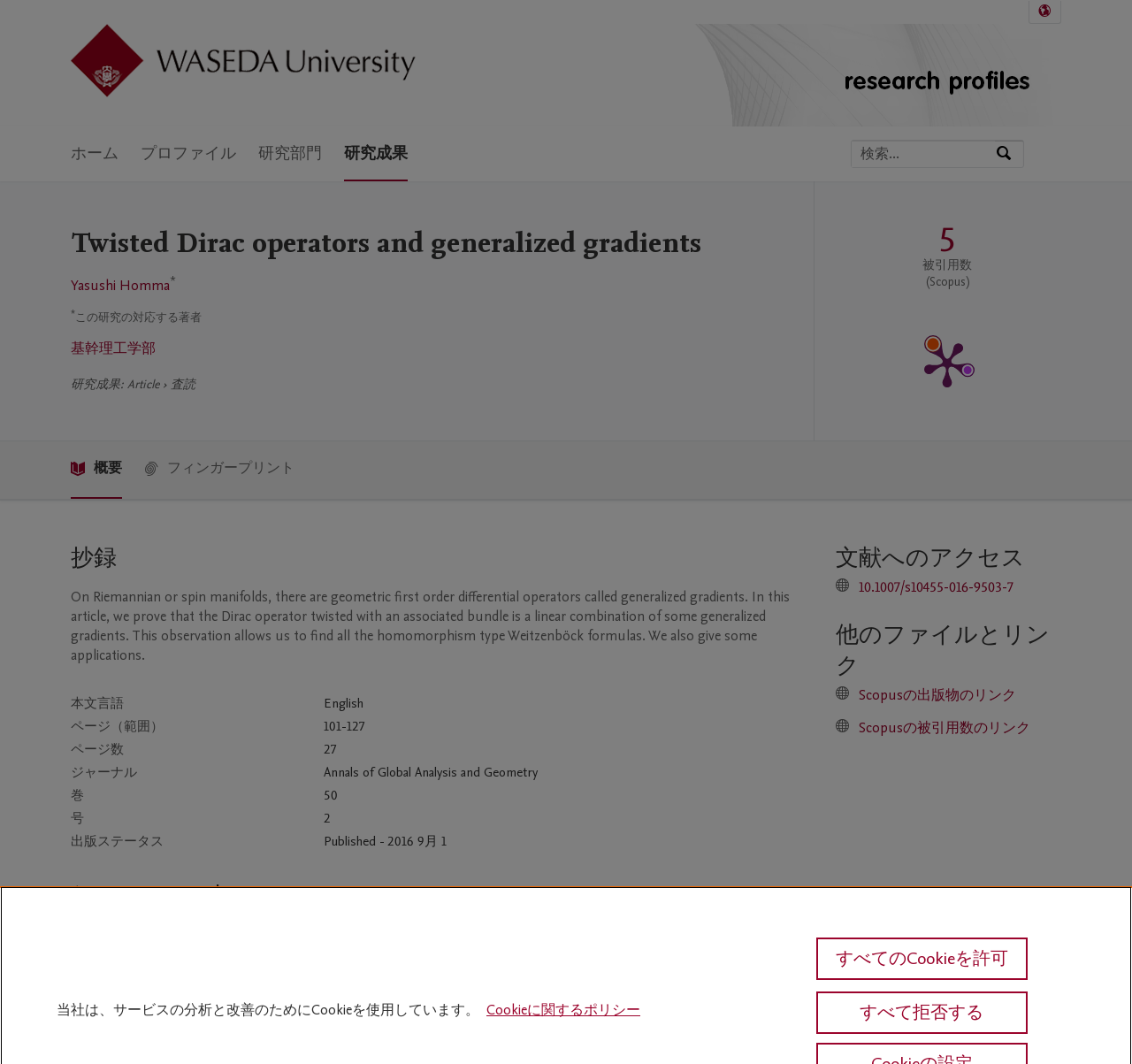Locate the bounding box coordinates of the element I should click to achieve the following instruction: "select a language".

[0.909, 0.001, 0.937, 0.022]